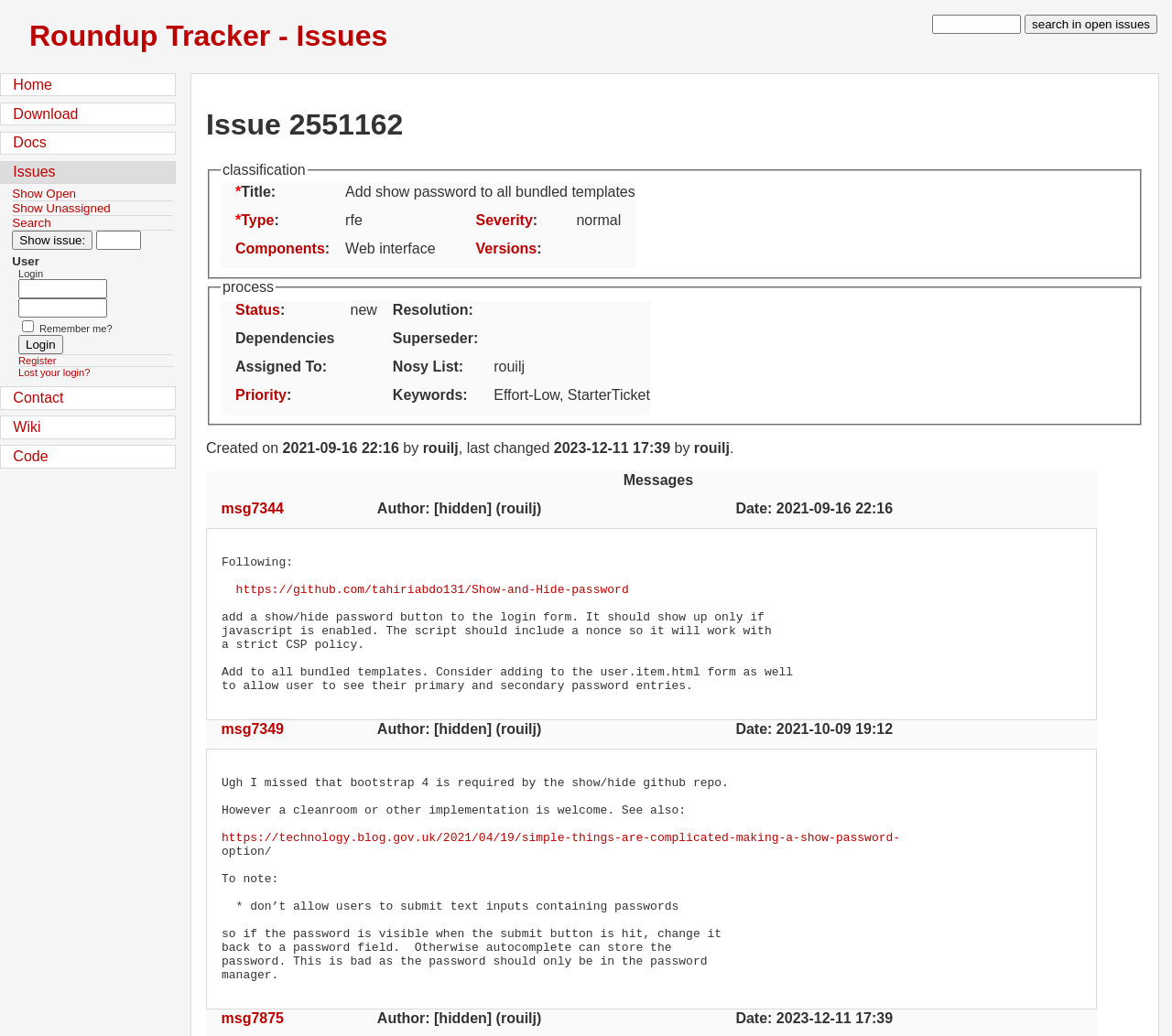Extract the bounding box coordinates of the UI element described by: "value="Show issue:"". The coordinates should include four float numbers ranging from 0 to 1, e.g., [left, top, right, bottom].

[0.01, 0.222, 0.079, 0.241]